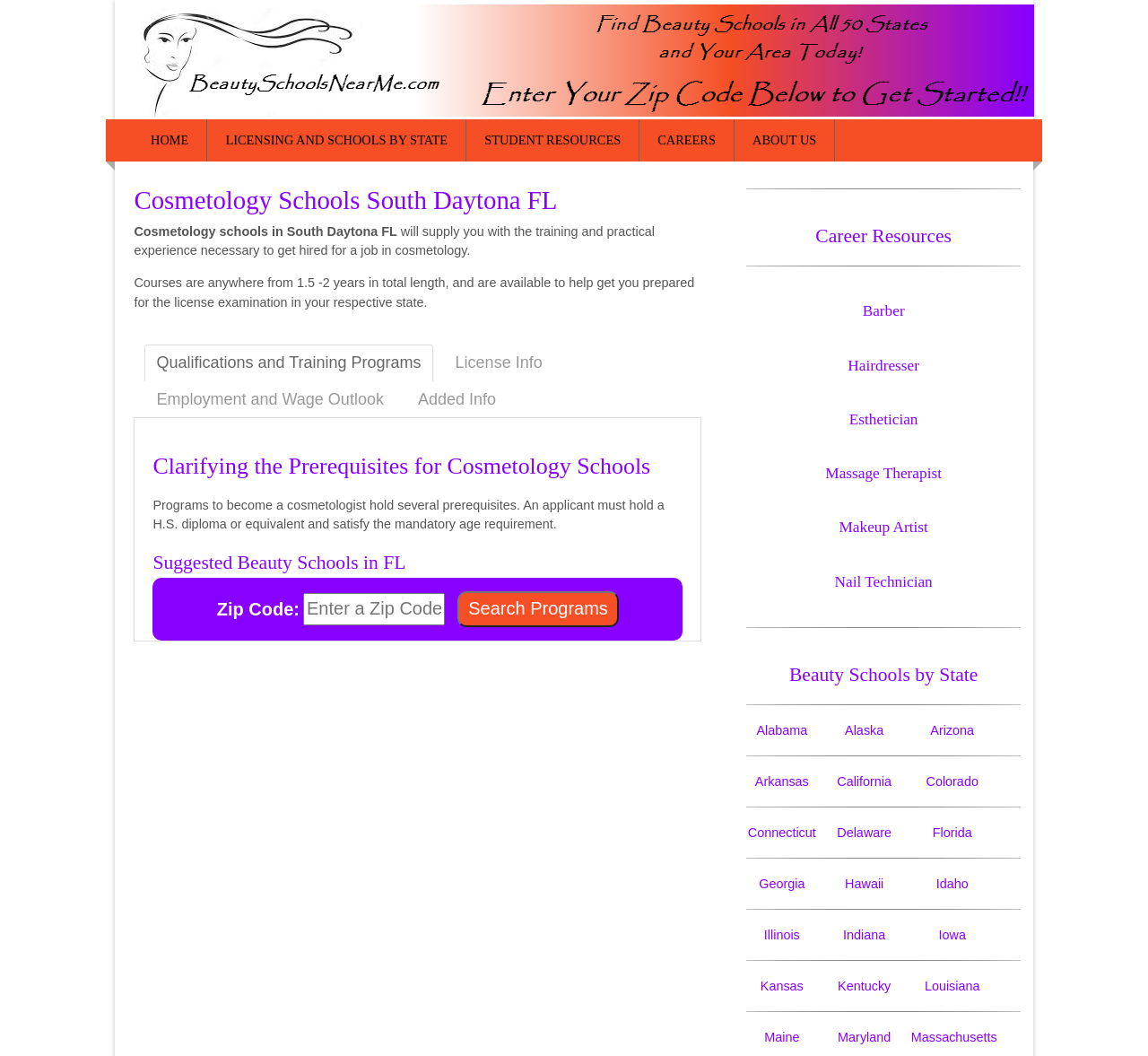What can be searched using the 'Search Programs' button?
Look at the image and respond with a one-word or short phrase answer.

Beauty schools by zip code